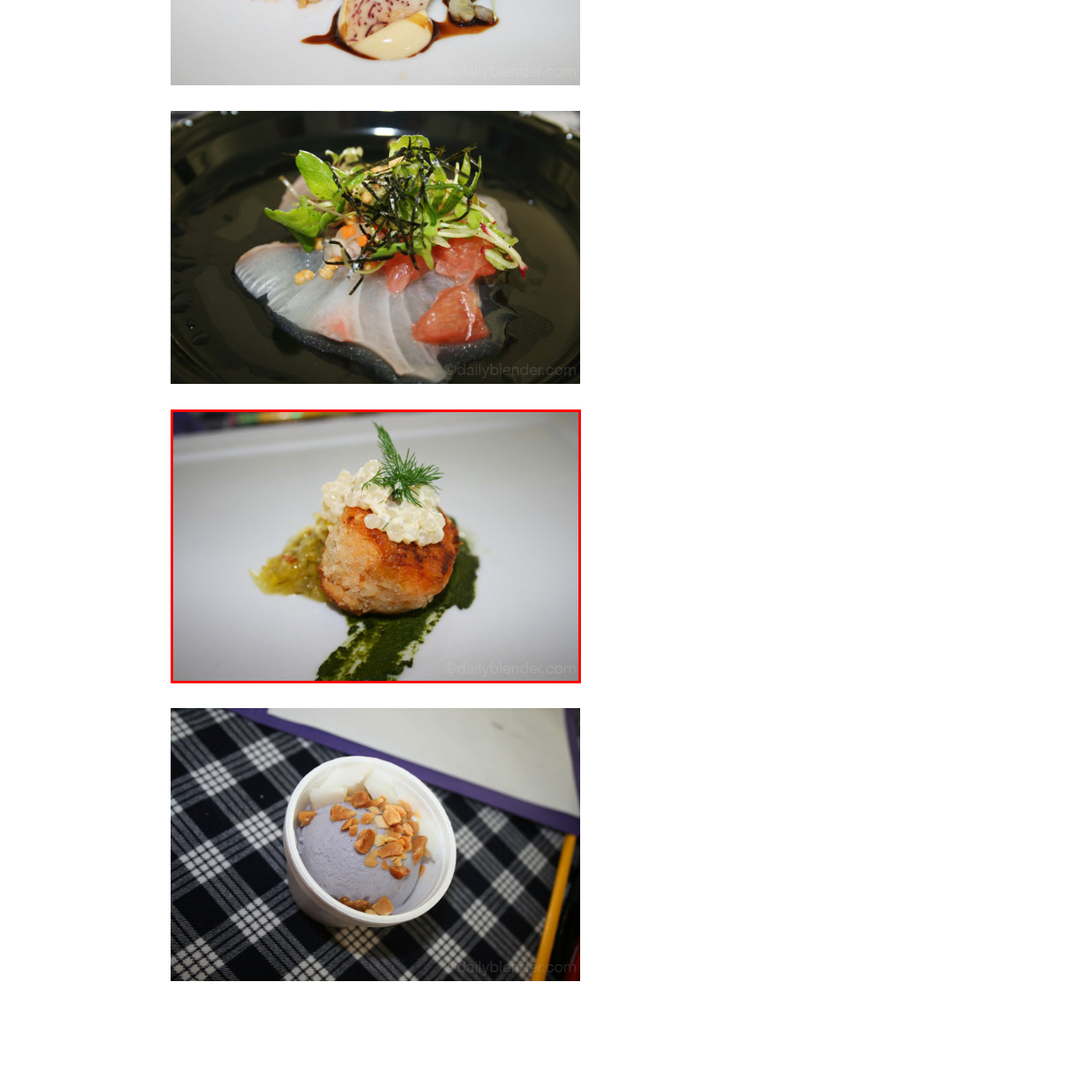Inspect the image surrounded by the red border and give a one-word or phrase answer to the question:
What is the purpose of the sprig of fresh dill?

To add elegance and flavor contrast